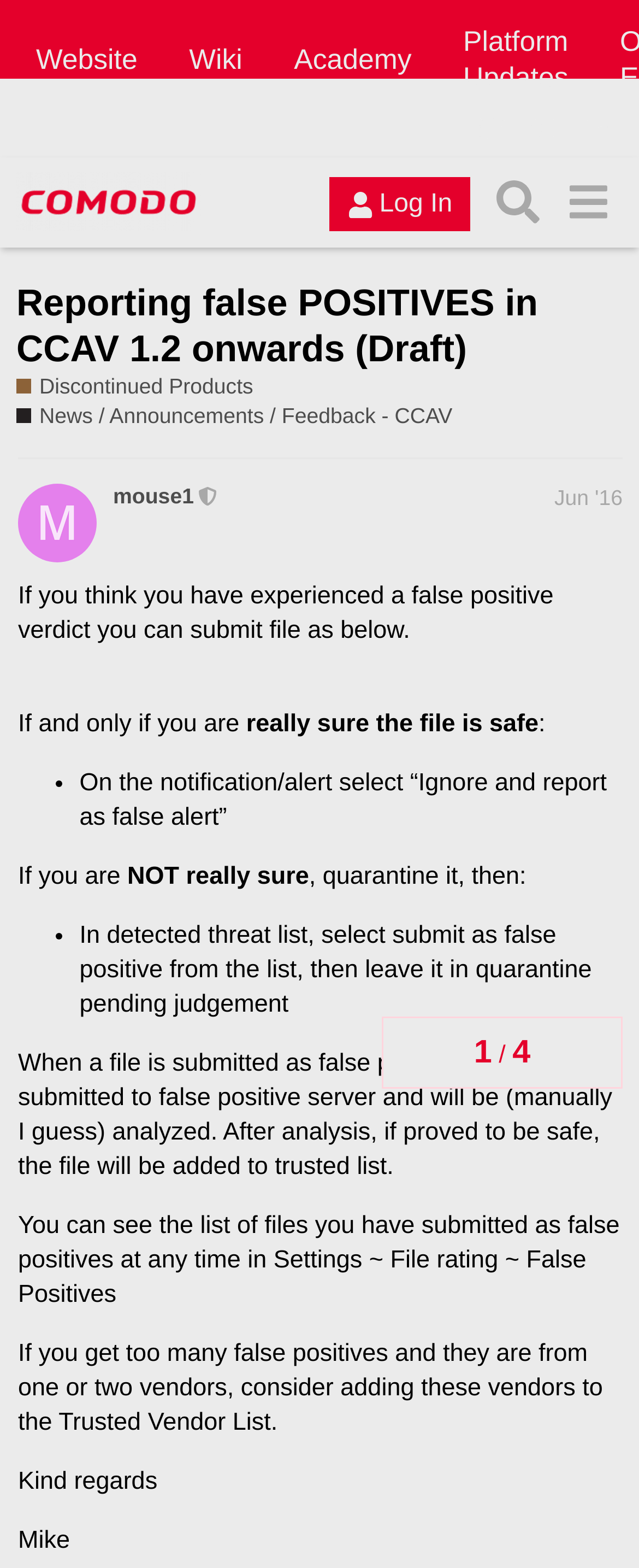Identify the bounding box coordinates of the clickable region to carry out the given instruction: "Enter website".

None